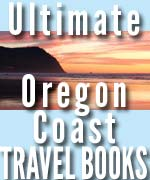Offer an in-depth caption for the image.

This image features a vibrant sunset over the Oregon Coast, showcasing dramatic coastal cliffs and a serene beach backdrop. Superimposed on this picturesque scene are bold, white text elements that read “Ultimate Oregon Coast” and “TRAVEL BOOKS,” emphasizing the allure of exploring the Oregon Coast through curated literature. This visual invites viewers to immerse themselves in the beauty and adventure of the region, suggesting that these travel books offer insights into the best experiences along the coastline. The overall composition exudes a sense of wanderlust and discovery, appealing to both seasoned travelers and those planning their next getaway.